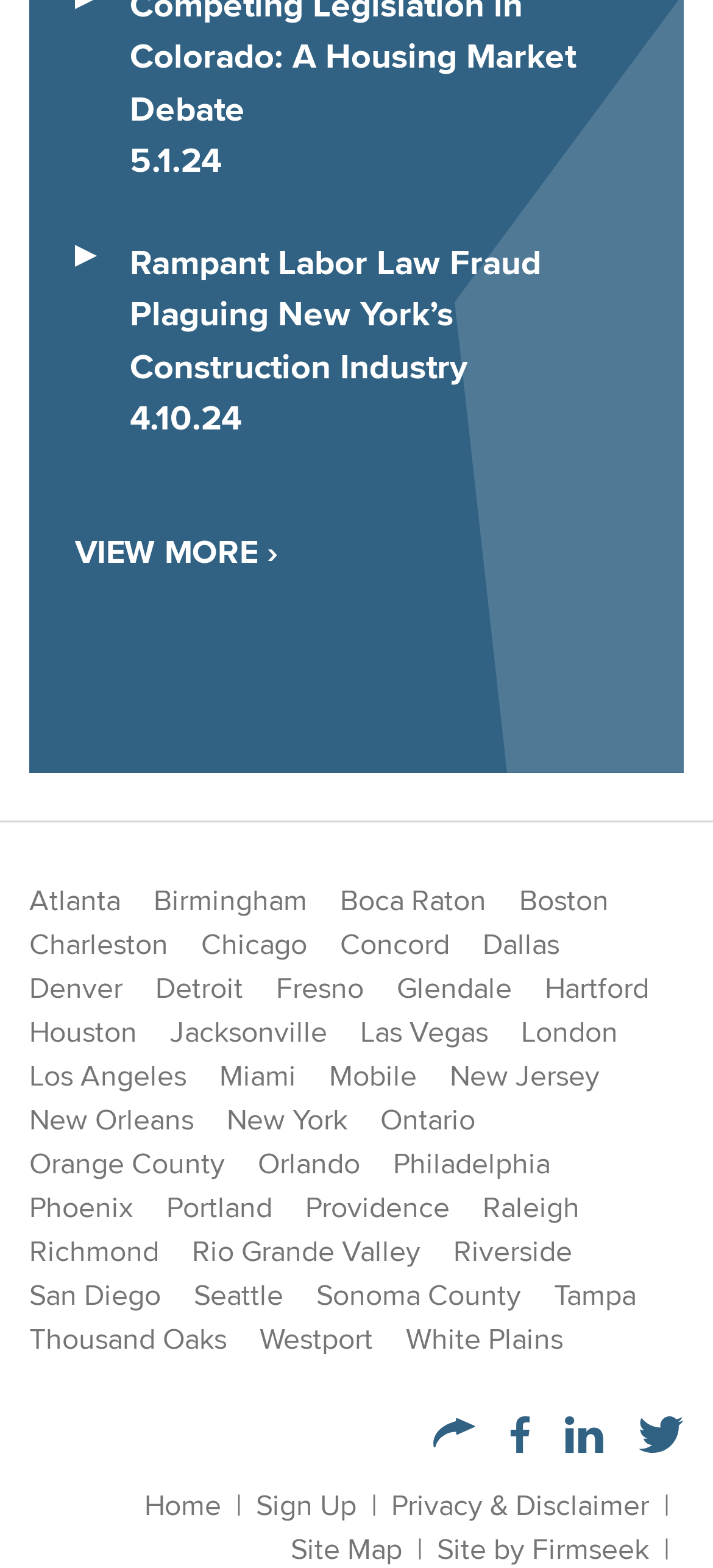Answer in one word or a short phrase: 
What is the purpose of the 'VIEW MORE ›' button?

To view more cities